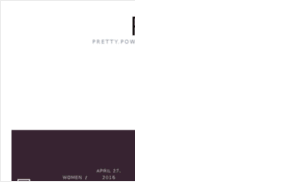What is the text at the top of the webpage?
Please use the image to deliver a detailed and complete answer.

The text 'PRETTY POWER' is visible at the top of the webpage, which might be a branding element, navigational element, or a title that reflects the theme of empowerment or lifestyle that this webpage is focused on.